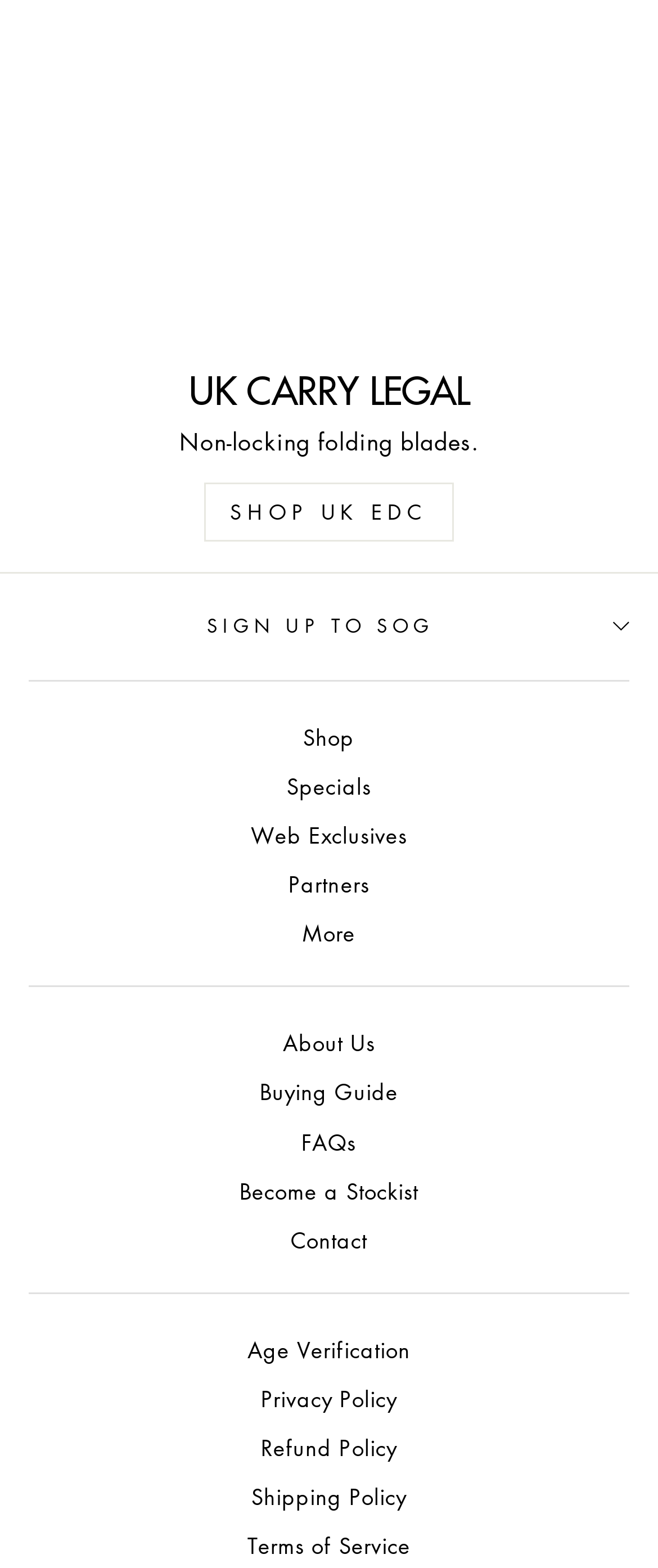Answer the question in a single word or phrase:
What is the last link in the footer section?

Terms of Service